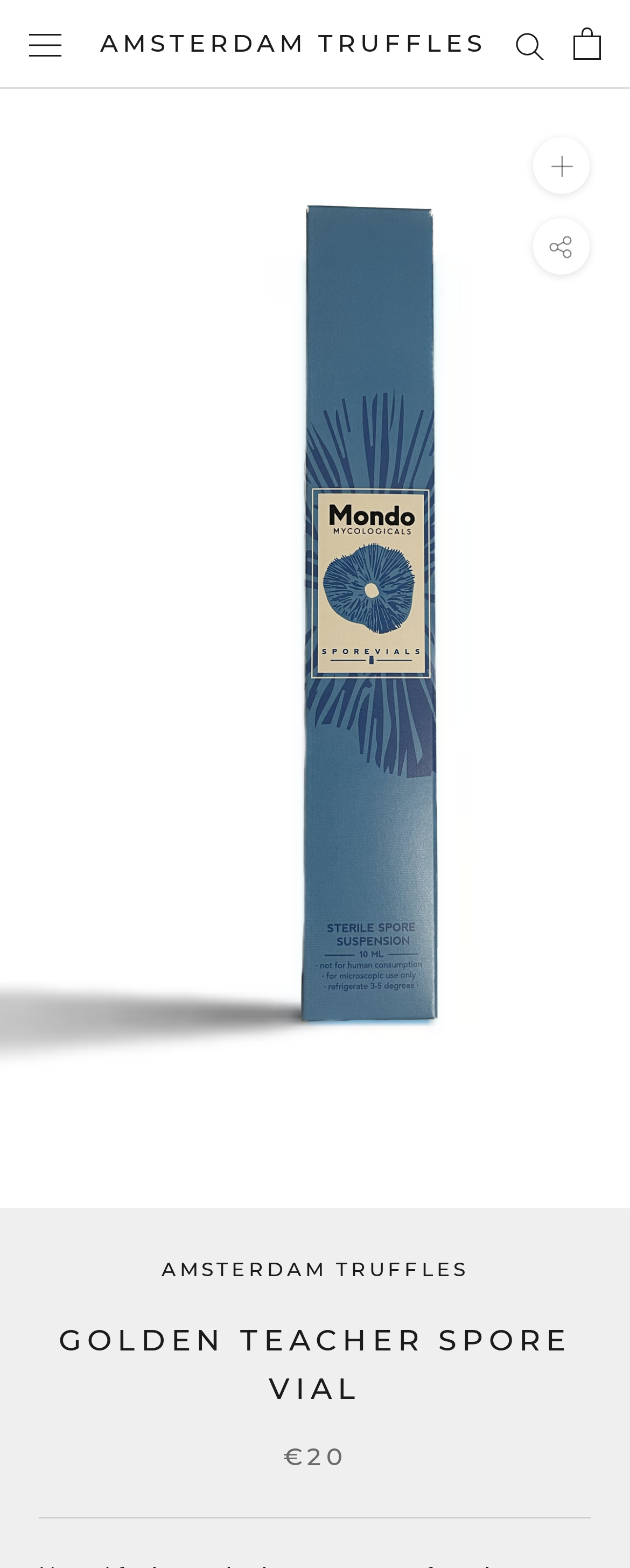Create a detailed narrative of the webpage’s visual and textual elements.

The webpage appears to be an e-commerce page for a specific product, the Golden Teacher Spore Vial. At the top left corner, there is a button to open the navigation menu. Next to it, there is a link to "AMSTERDAM TRUFFLES". On the top right corner, there are two links, "Search" and "Open cart", with the latter having a dropdown menu containing two buttons, "Zoom" and an empty button.

Below the top navigation bar, the product information is displayed. The product image, also titled "Golden Teacher Spore Vial", takes up the full width of the page. Above the image, there are two headings, "AMSTERDAM TRUFFLES" and "GOLDEN TEACHER SPORE VIAL", which seem to be categorizing the product. 

At the bottom of the page, there is a price tag of "€20" located near the center. The overall layout is focused on showcasing the product, with clear headings and concise text.